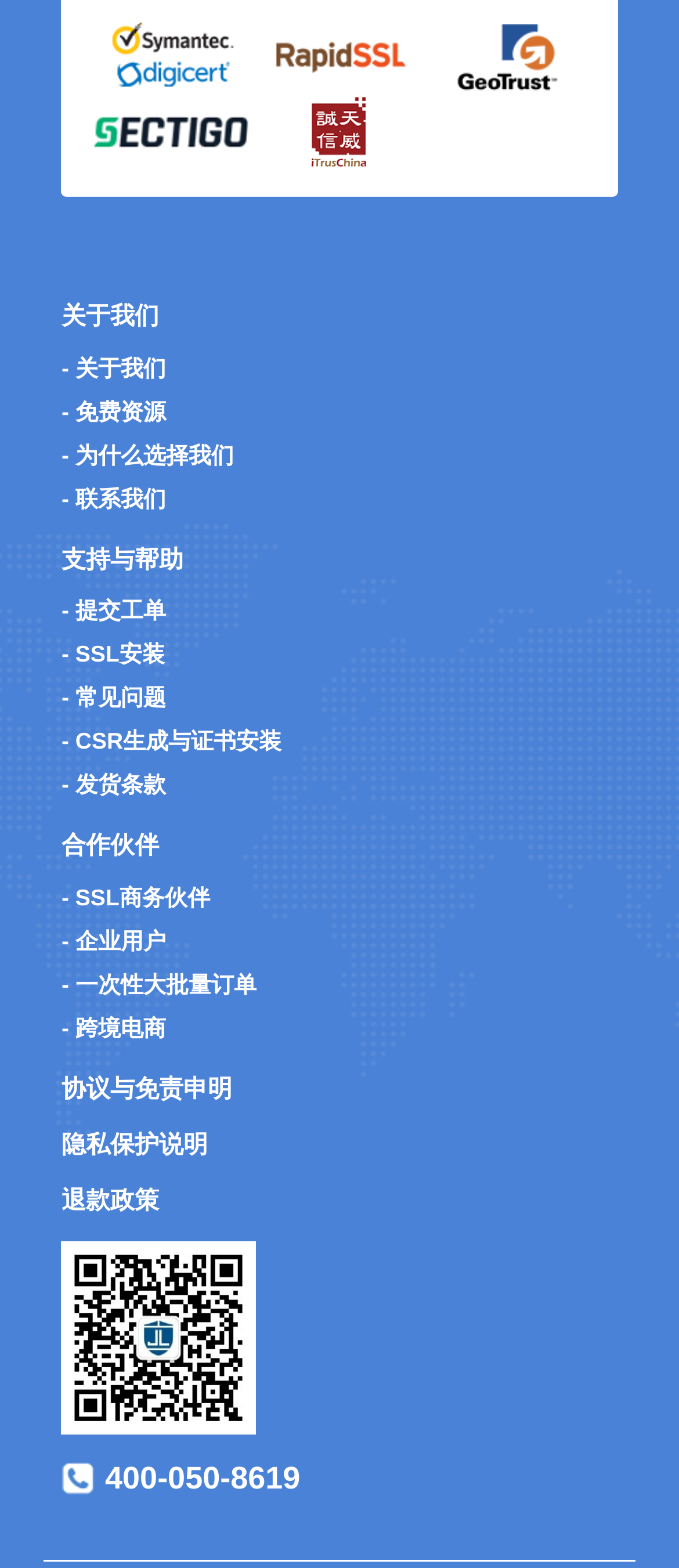Locate the bounding box of the UI element described by: "- 发货条款" in the given webpage screenshot.

[0.091, 0.492, 0.244, 0.509]